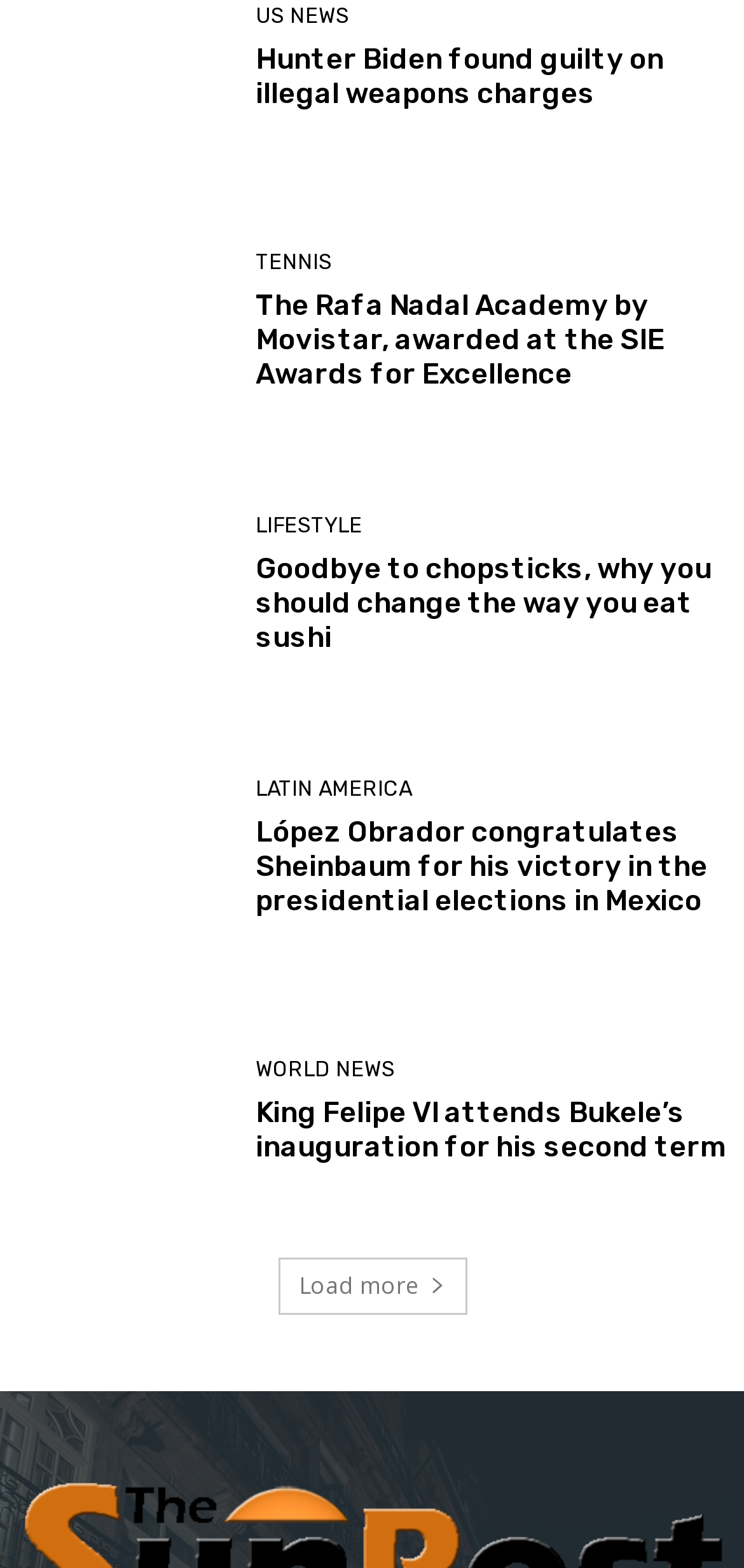Determine the bounding box coordinates of the region I should click to achieve the following instruction: "Learn about lifestyle changes". Ensure the bounding box coordinates are four float numbers between 0 and 1, i.e., [left, top, right, bottom].

[0.344, 0.328, 0.487, 0.342]